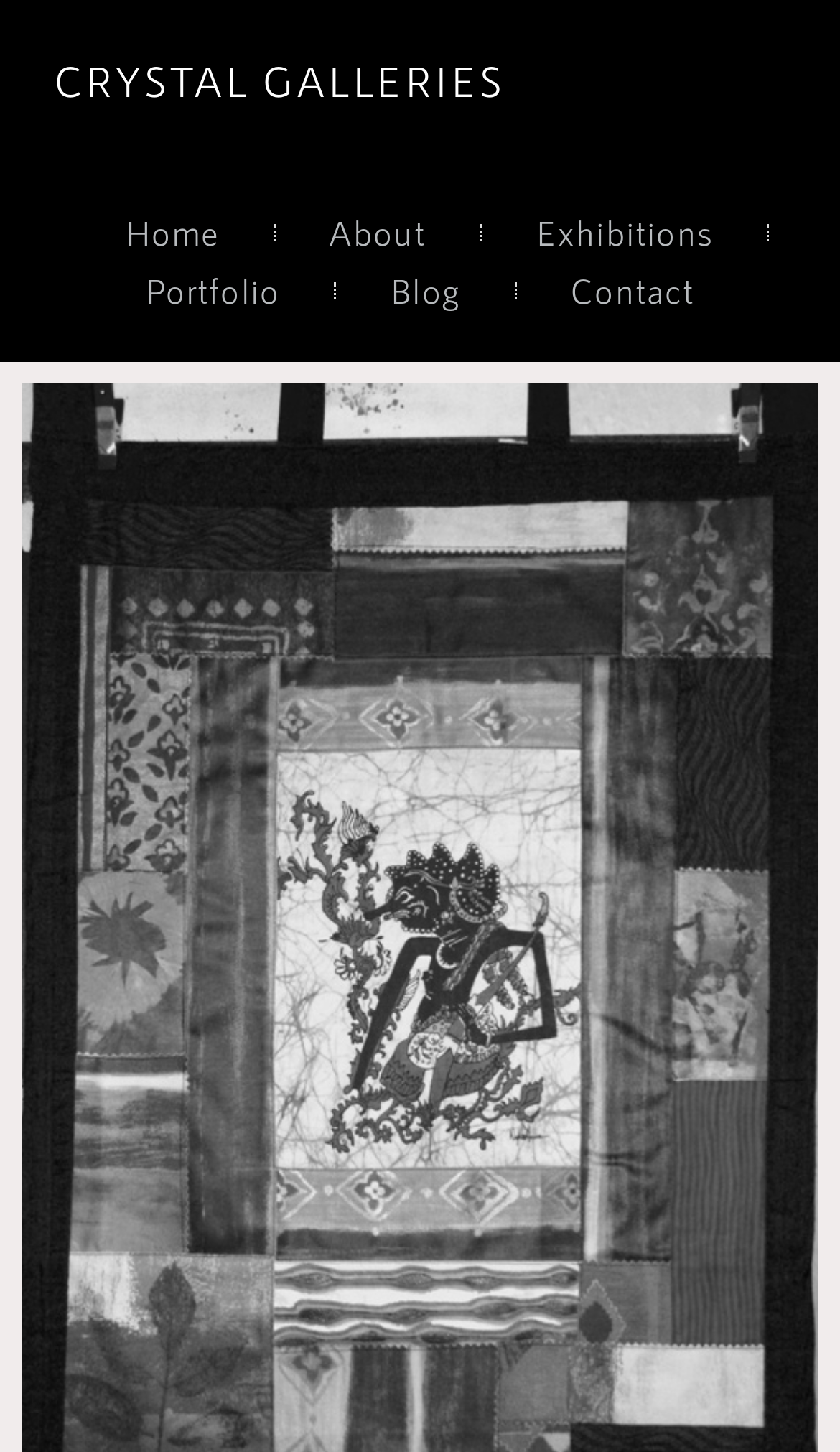Please determine the heading text of this webpage.

ANOTHER ART QUILT